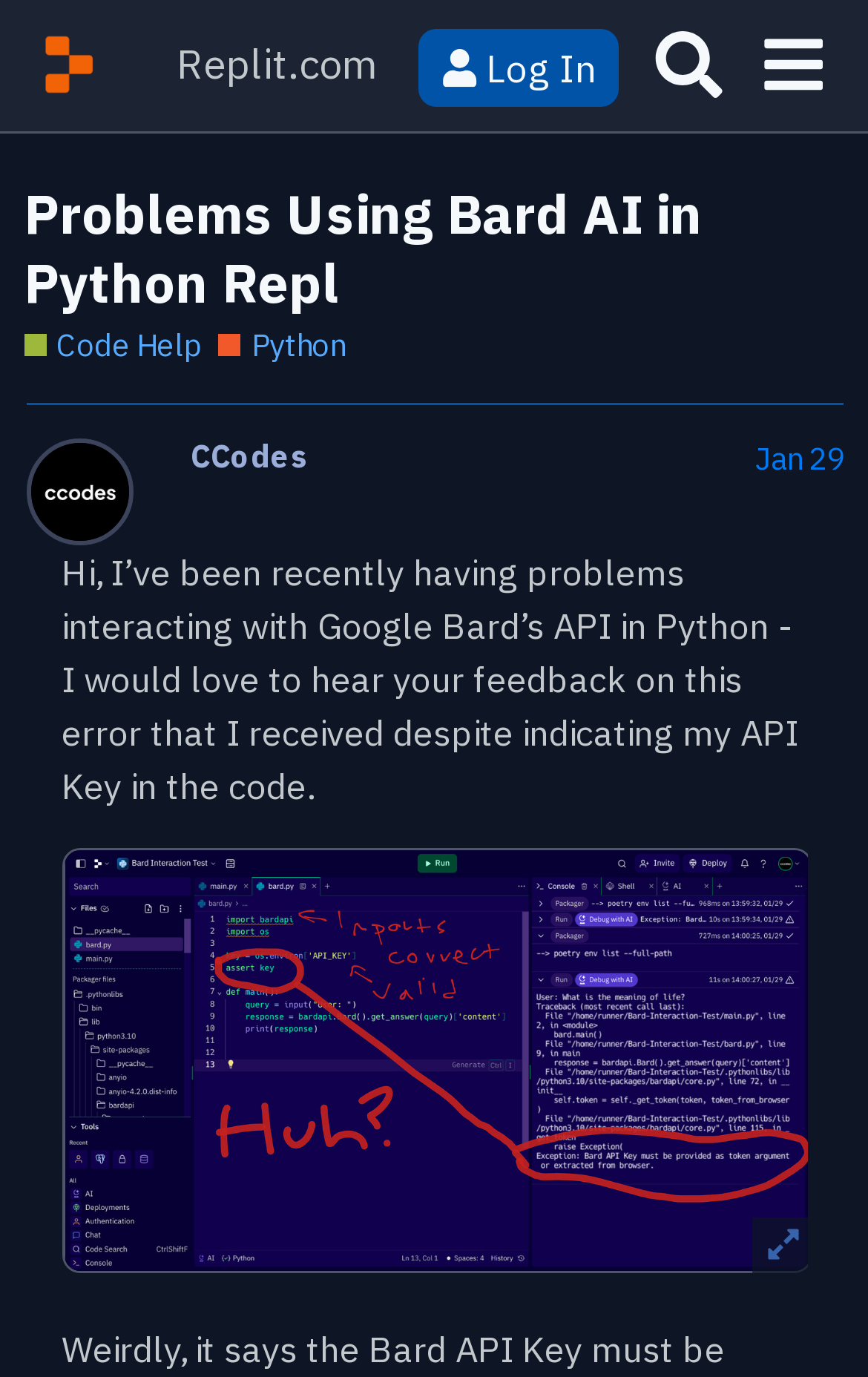Please answer the following question using a single word or phrase: 
What is the topic of the post?

Problems with Google Bard's API